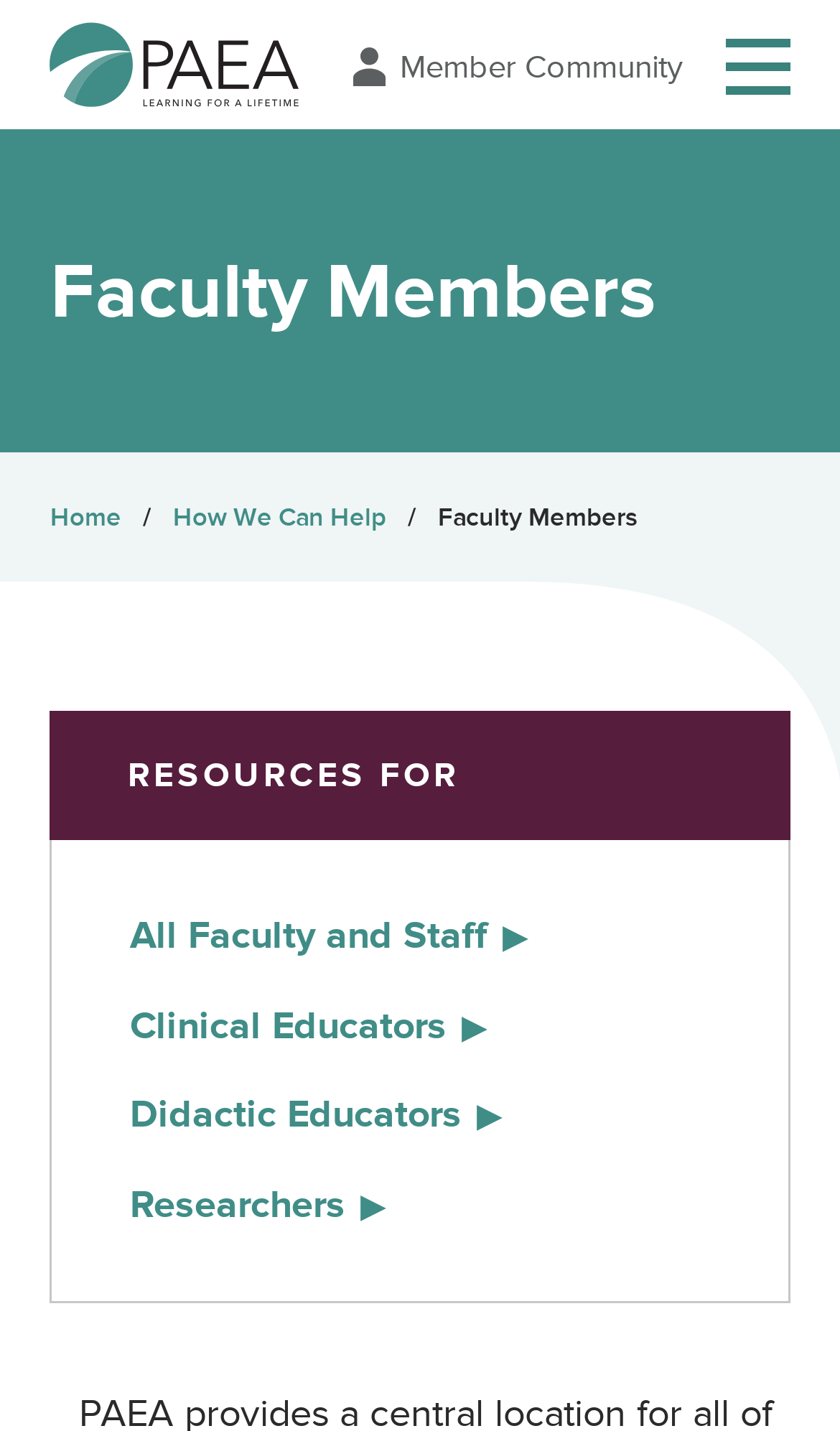Answer the question briefly using a single word or phrase: 
What categories of faculty members are listed?

All Faculty and Staff, Clinical Educators, Didactic Educators, Researchers